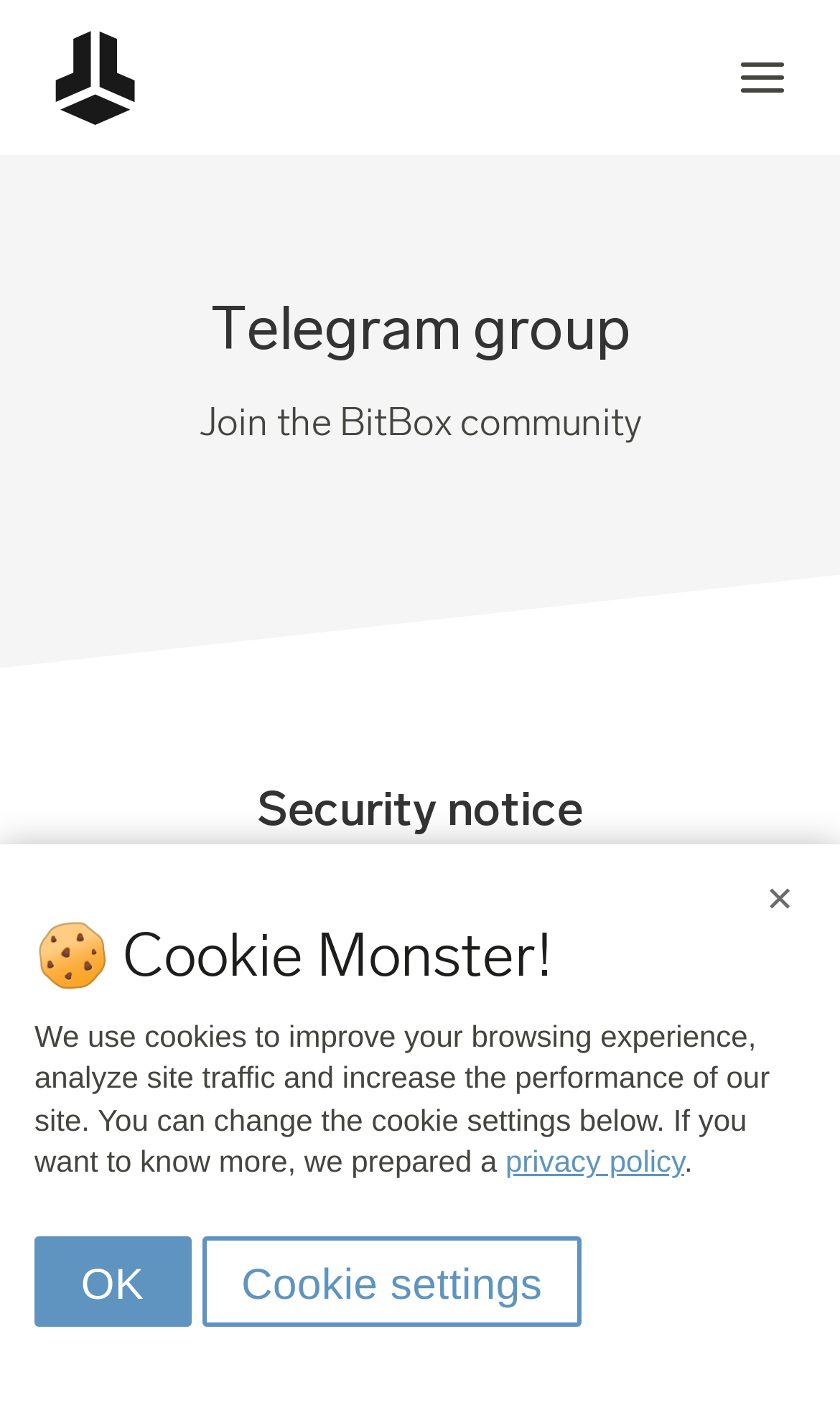What is the icon above the 'BitBox' link?
Using the image as a reference, answer the question in detail.

The image element with bounding box coordinates [0.033, 0.007, 0.193, 0.101] is located above the 'BitBox' link, indicating that it is an icon associated with the BitBox brand.